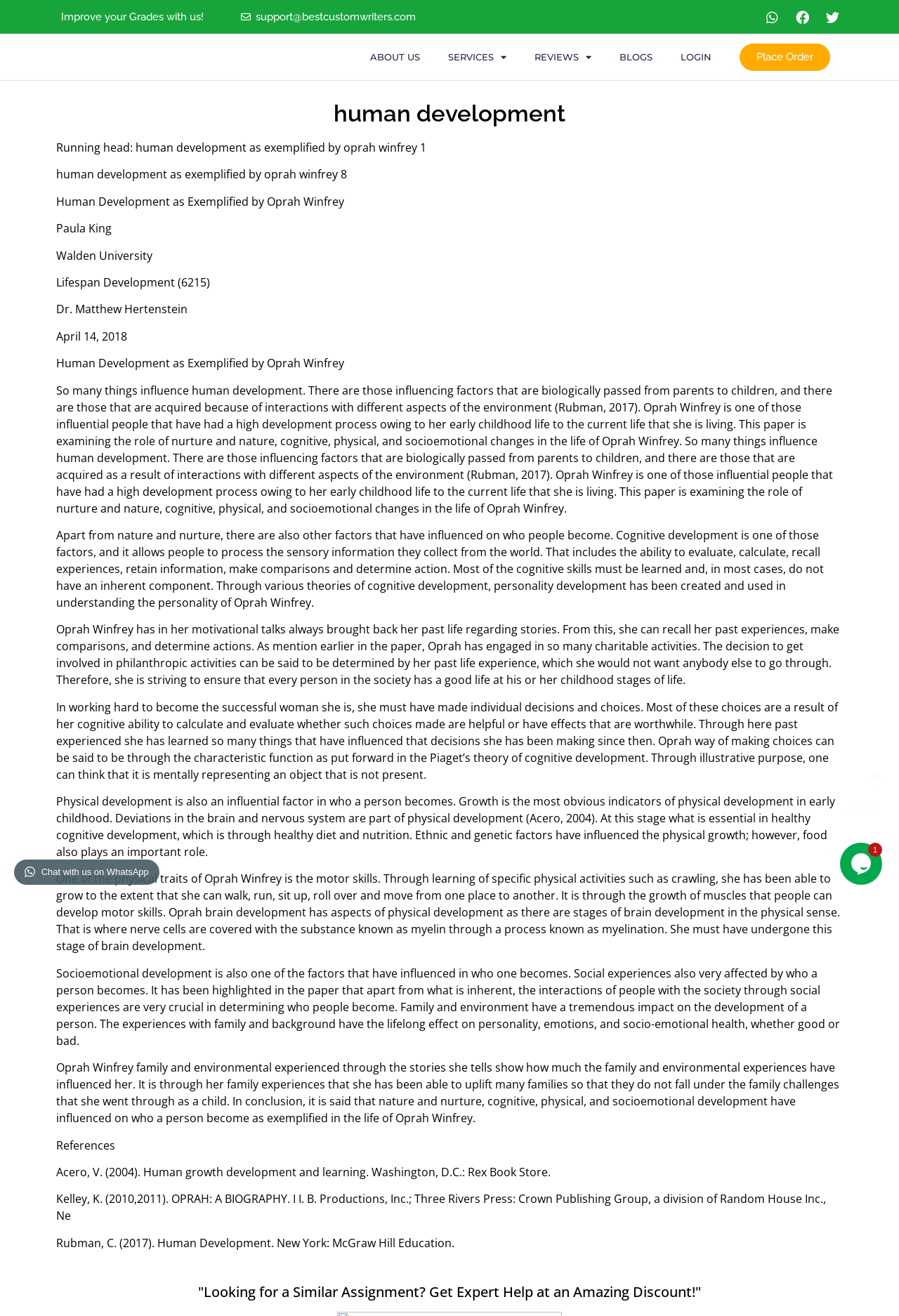Please identify the bounding box coordinates of the area I need to click to accomplish the following instruction: "Click on 'LOGIN'".

[0.741, 0.031, 0.807, 0.055]